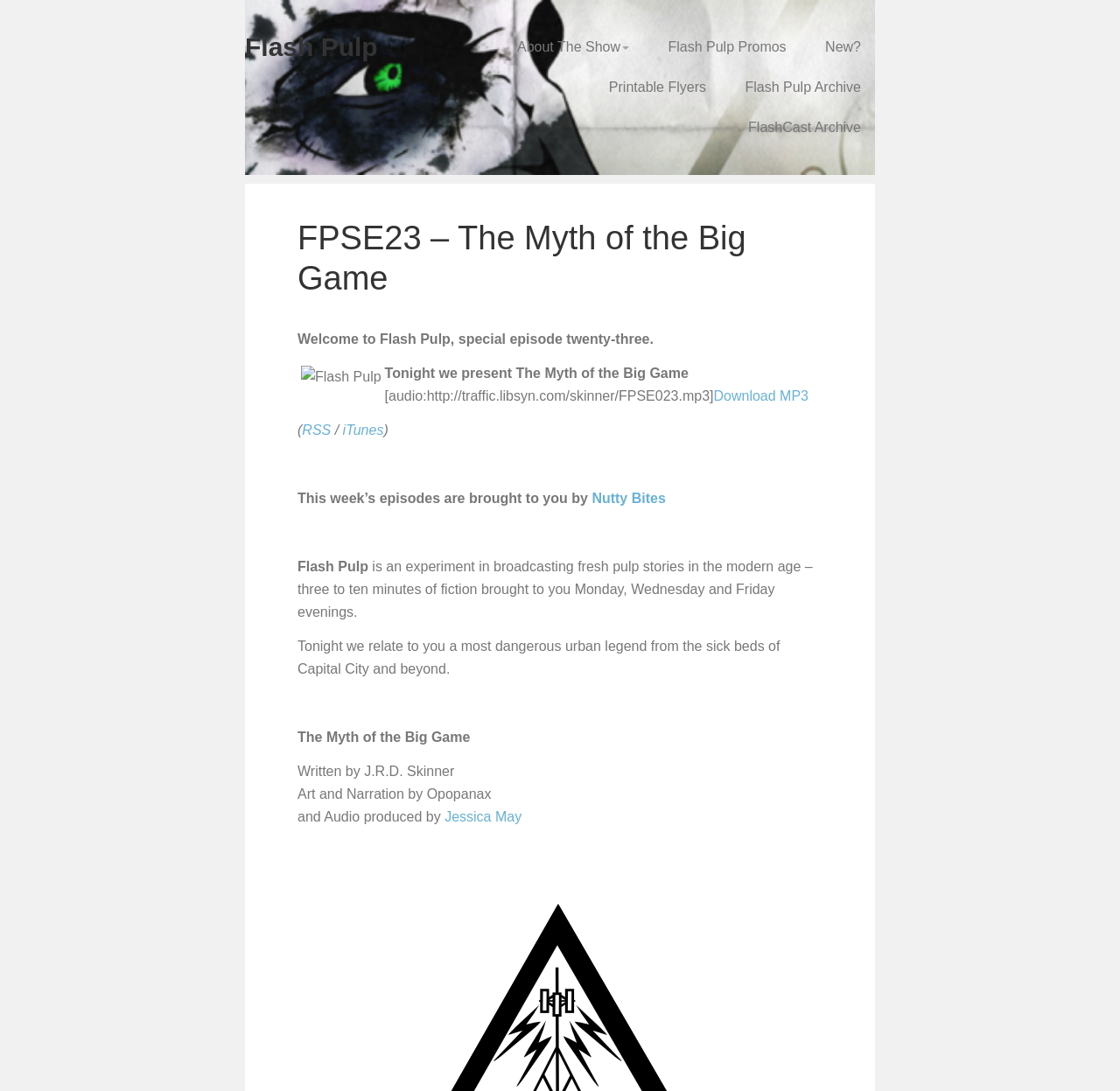Answer the question with a single word or phrase: 
What is the name of the show?

Flash Pulp